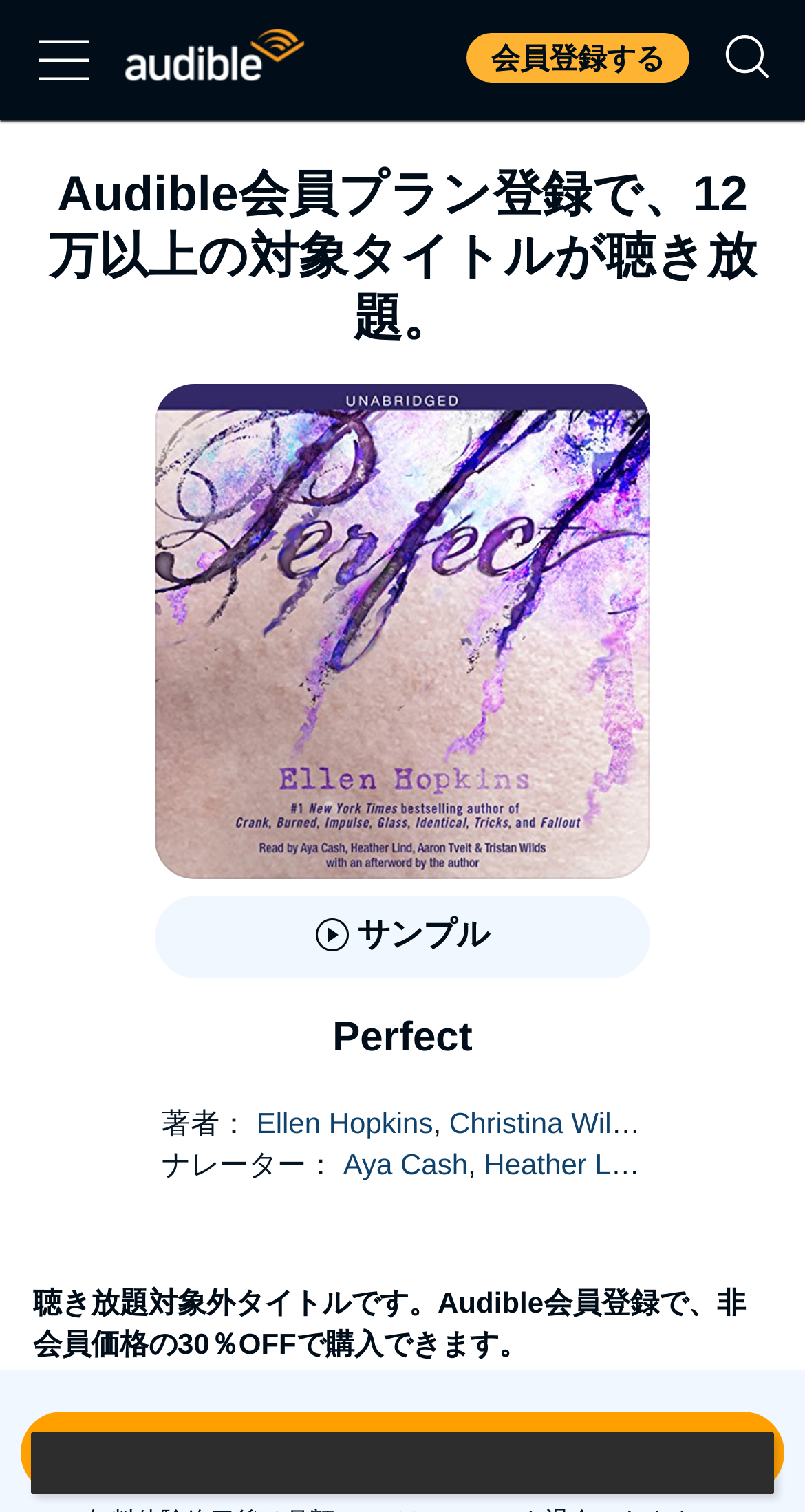Locate the bounding box coordinates of the area where you should click to accomplish the instruction: "Listen to sample of Perfect".

[0.192, 0.592, 0.808, 0.647]